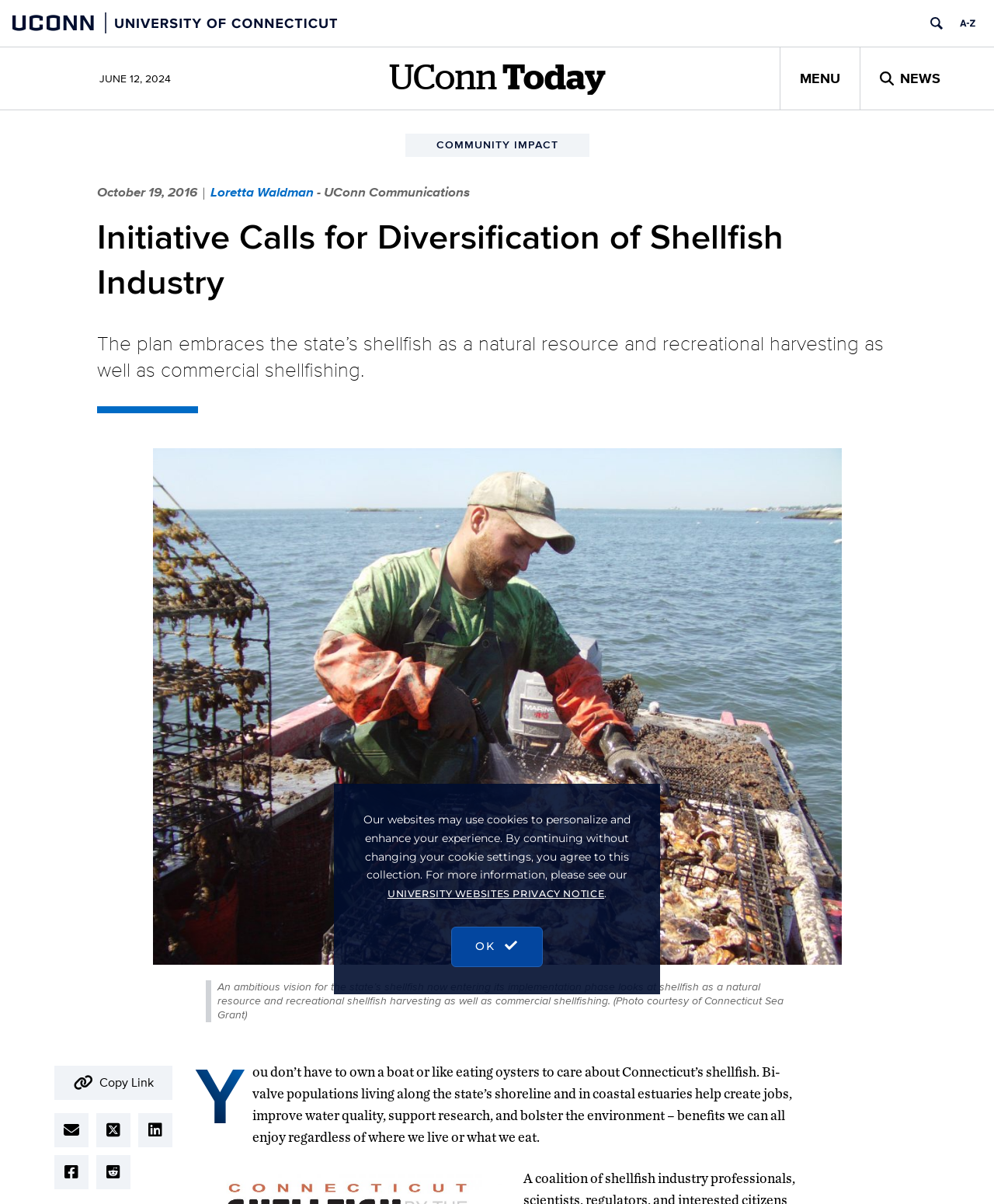What is the purpose of shellfish in Connecticut?
Give a single word or phrase answer based on the content of the image.

Natural resource and recreational harvesting